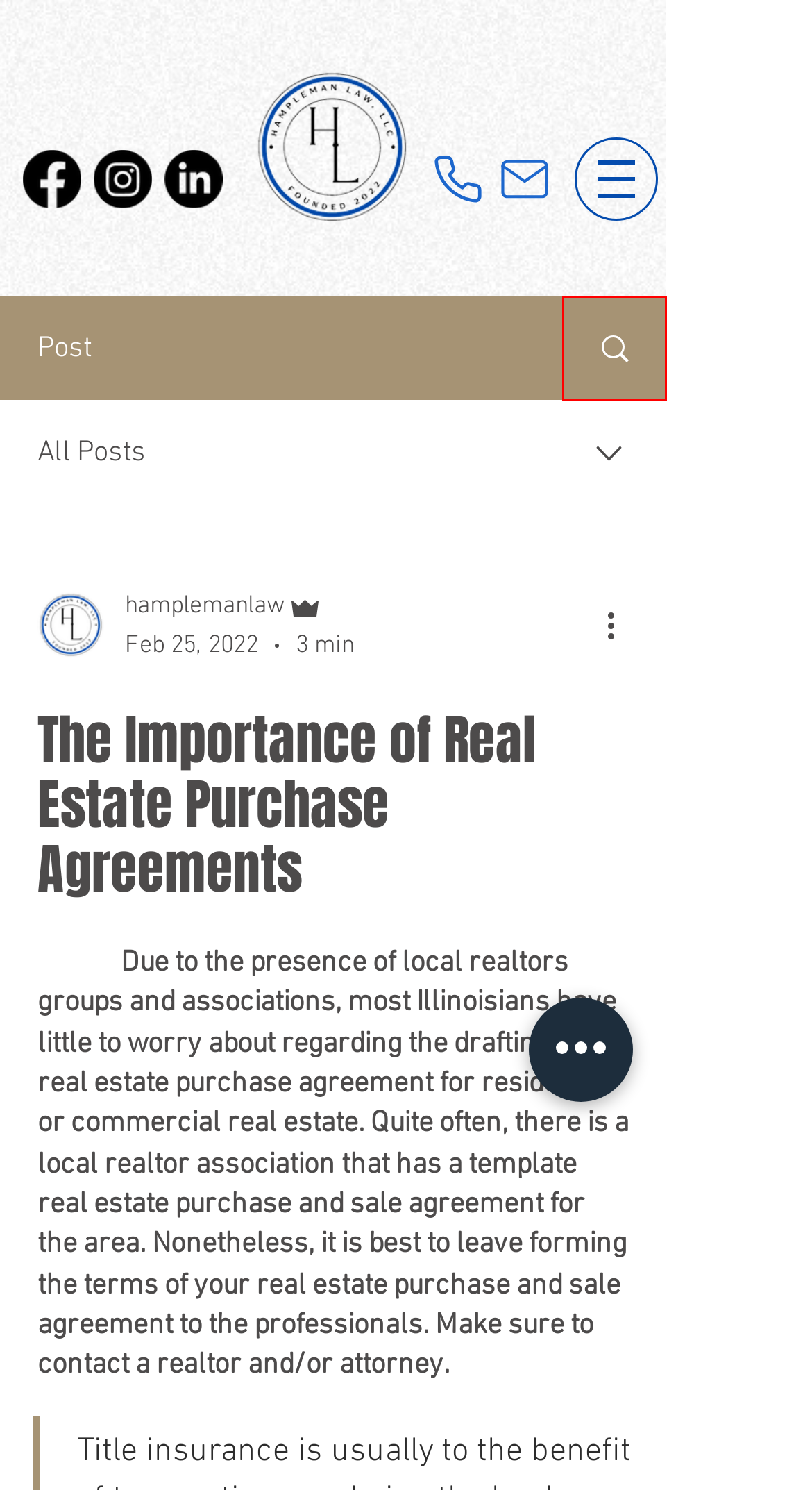You are given a screenshot depicting a webpage with a red bounding box around a UI element. Select the description that best corresponds to the new webpage after clicking the selected element. Here are the choices:
A. What Is A Real Estate Attorney and When Should You Retain One?
B. Reverse 1031 Exchange: Buy, Sell, Defer
C. Protecting Your Legacy: Anonymity in Land Ownership
D. Real Estate Law
E. CONTACT | Hampleman Law, LLC
F. Real Estate Purchase Agreements | Hampleman Law, LLC
G. NEWS & RESOURCES | Hampleman Law, LLC
H. Buying A Home | Hampleman Law, LLC

G